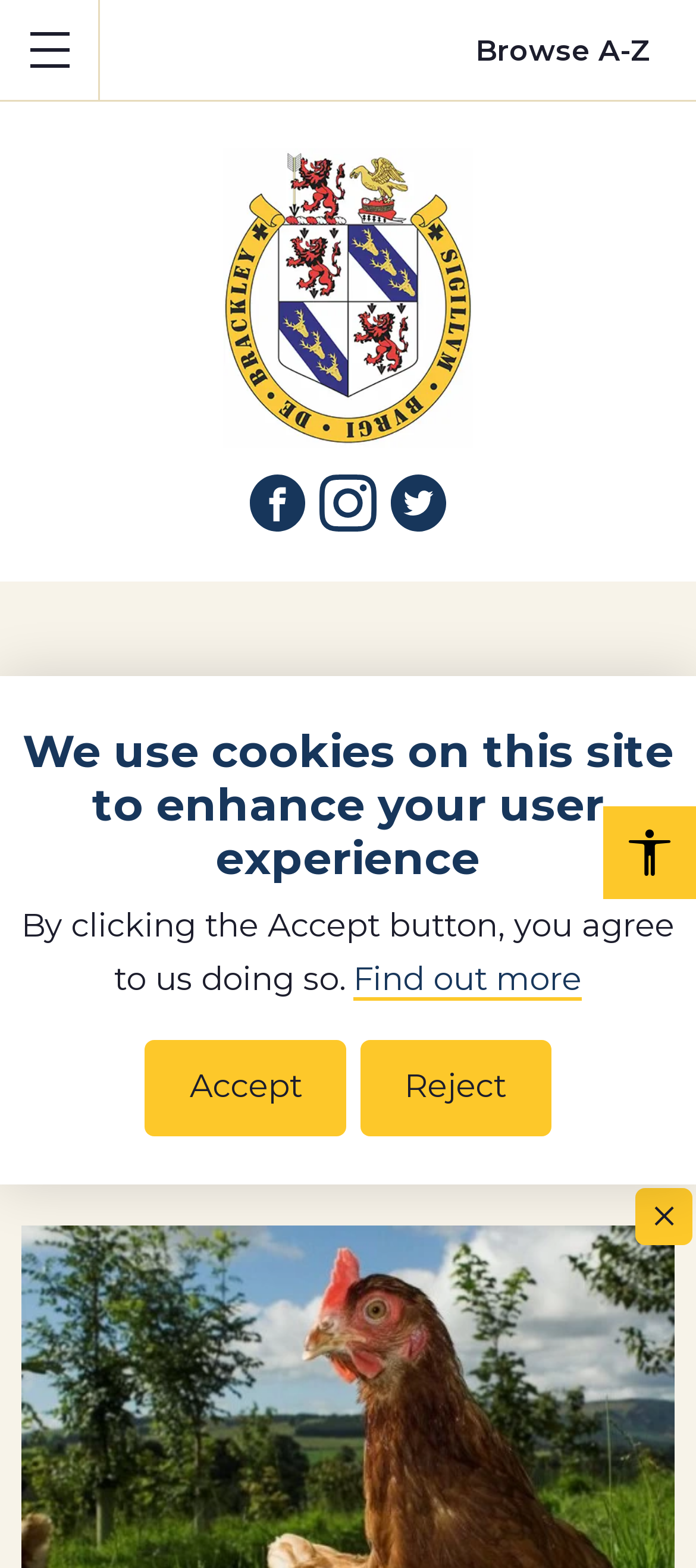Please find the bounding box for the following UI element description. Provide the coordinates in (top-left x, top-left y, bottom-right x, bottom-right y) format, with values between 0 and 1: title="Back to homepage"

[0.0, 0.064, 1.0, 0.285]